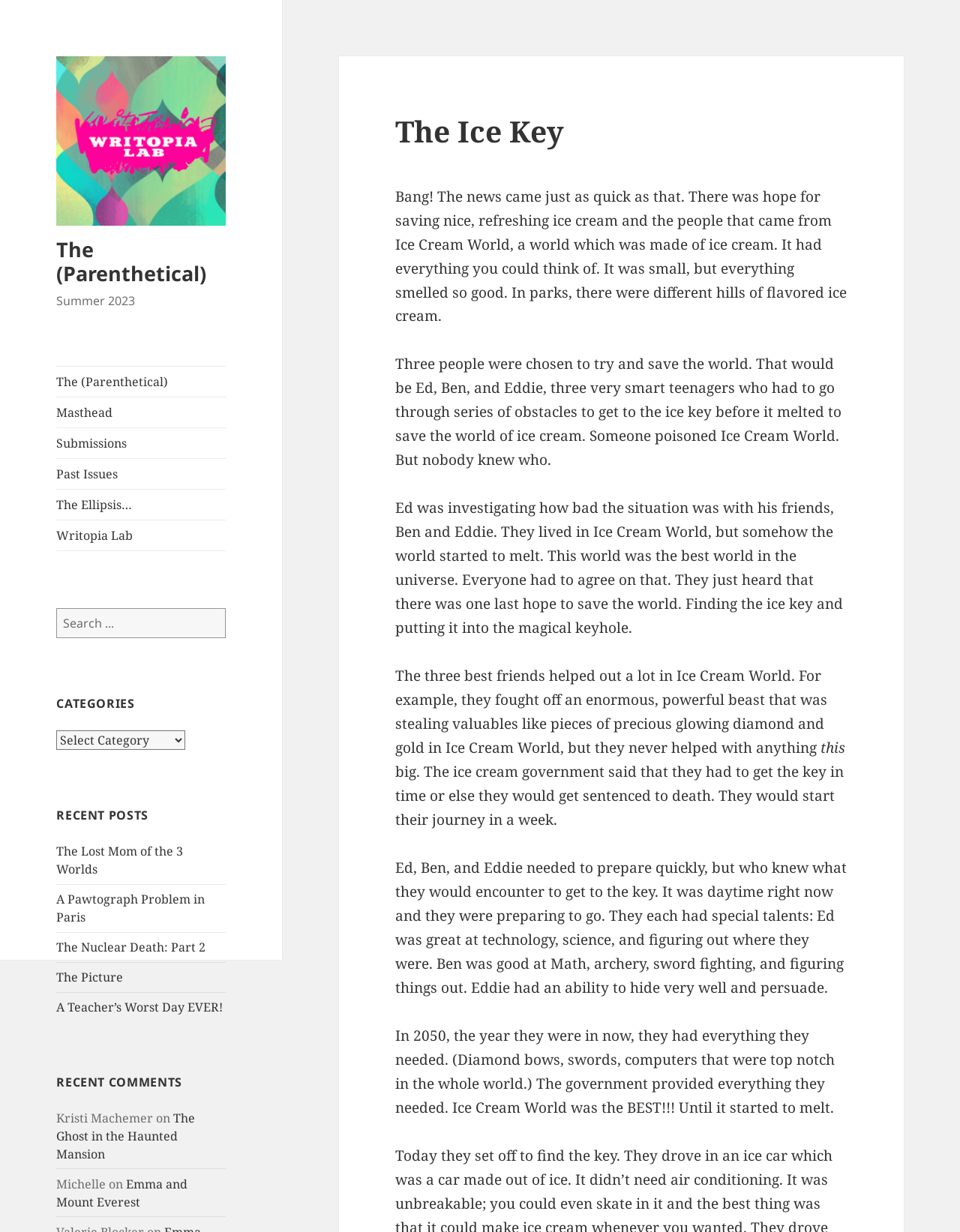Predict the bounding box of the UI element based on this description: "The (Parenthetical)".

[0.059, 0.298, 0.235, 0.322]